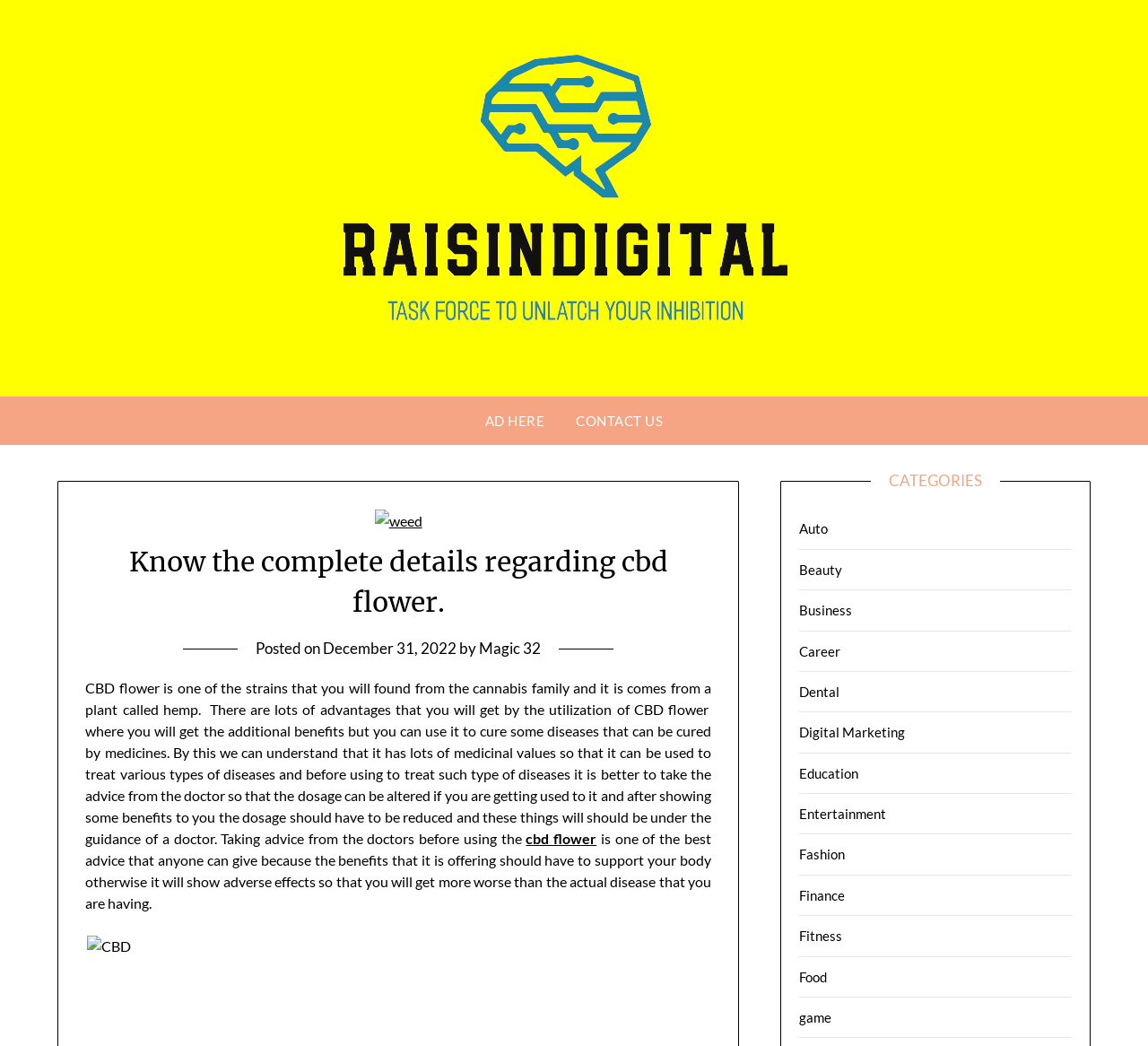Respond to the following question with a brief word or phrase:
What is the purpose of consulting a doctor before using CBD flower?

To adjust dosage